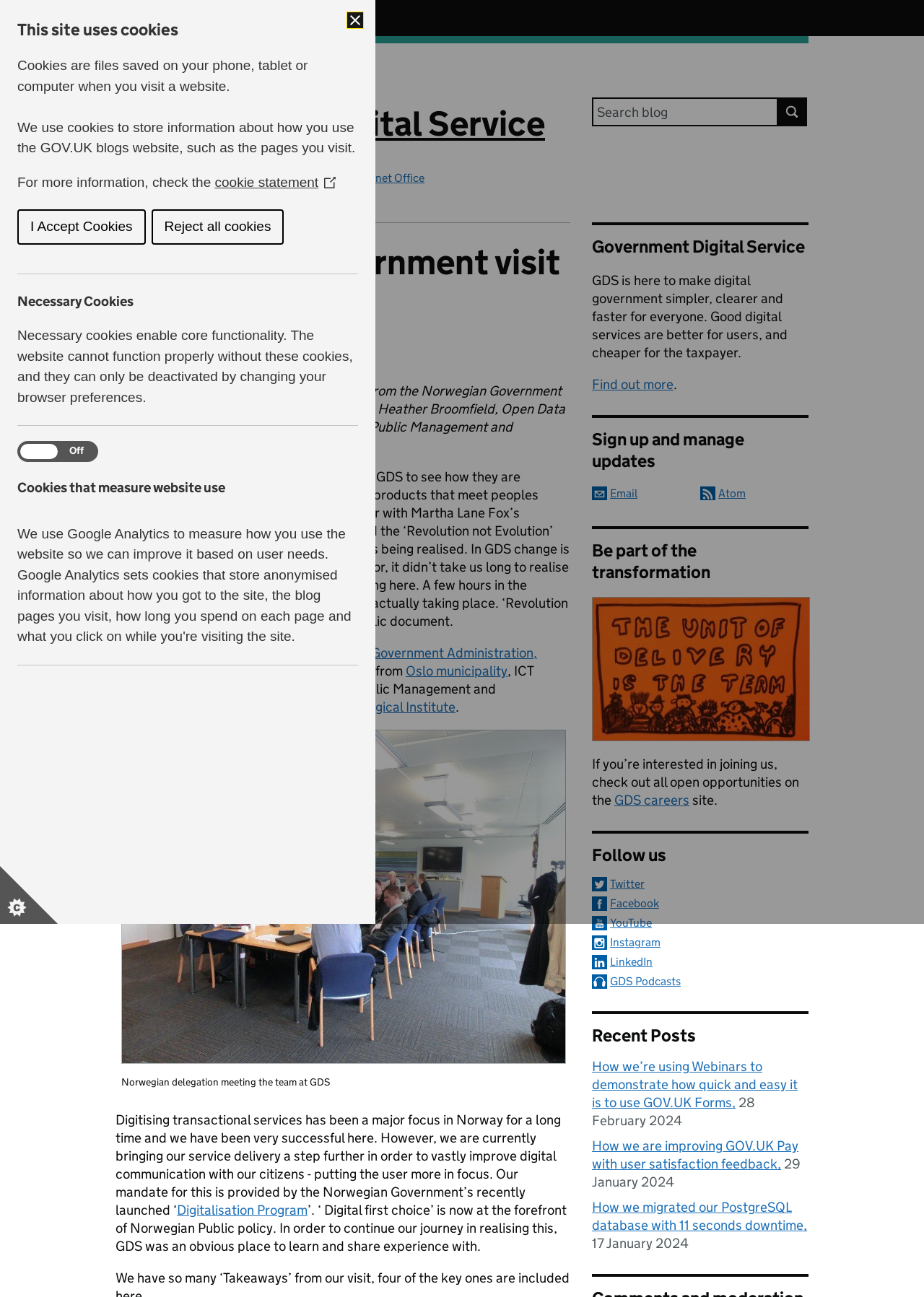Identify the coordinates of the bounding box for the element described below: "Skip to main content". Return the coordinates as four float numbers between 0 and 1: [left, top, right, bottom].

[0.0, 0.0, 0.024, 0.012]